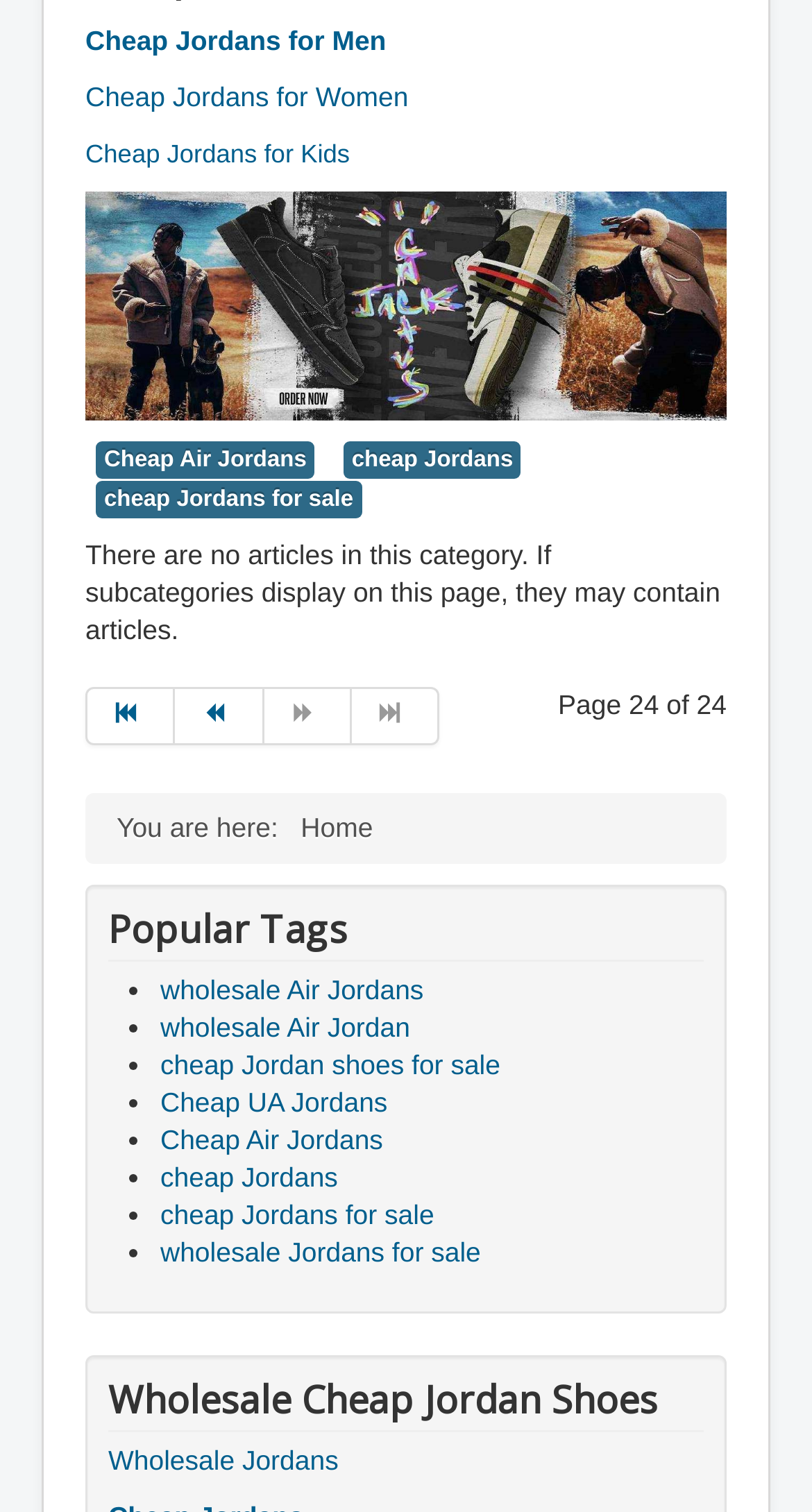Determine the bounding box coordinates of the UI element that matches the following description: "title="Start"". The coordinates should be four float numbers between 0 and 1 in the format [left, top, right, bottom].

[0.105, 0.454, 0.216, 0.493]